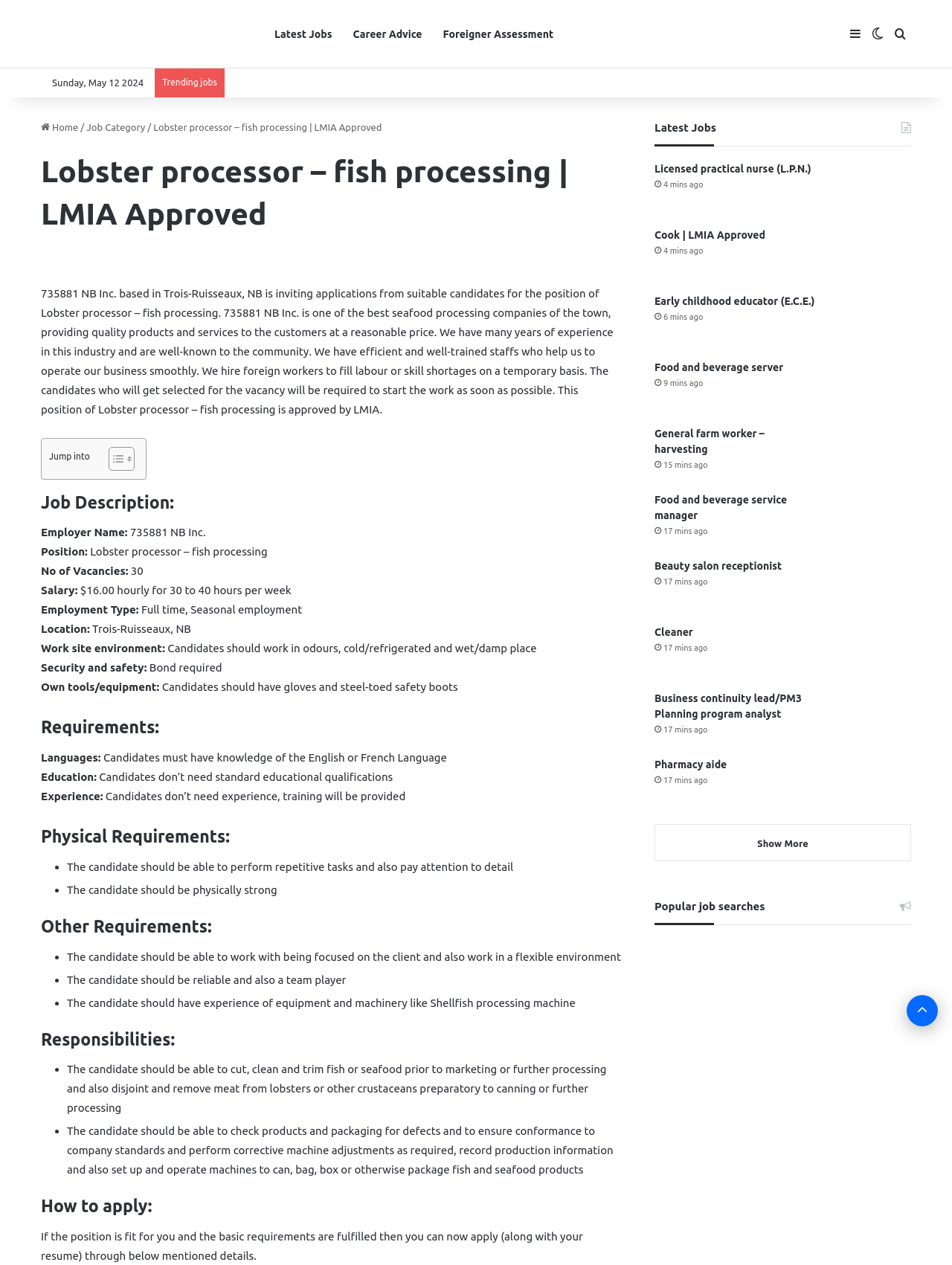Give a concise answer using only one word or phrase for this question:
What is the location of the job?

Trois-Ruisseaux, NB